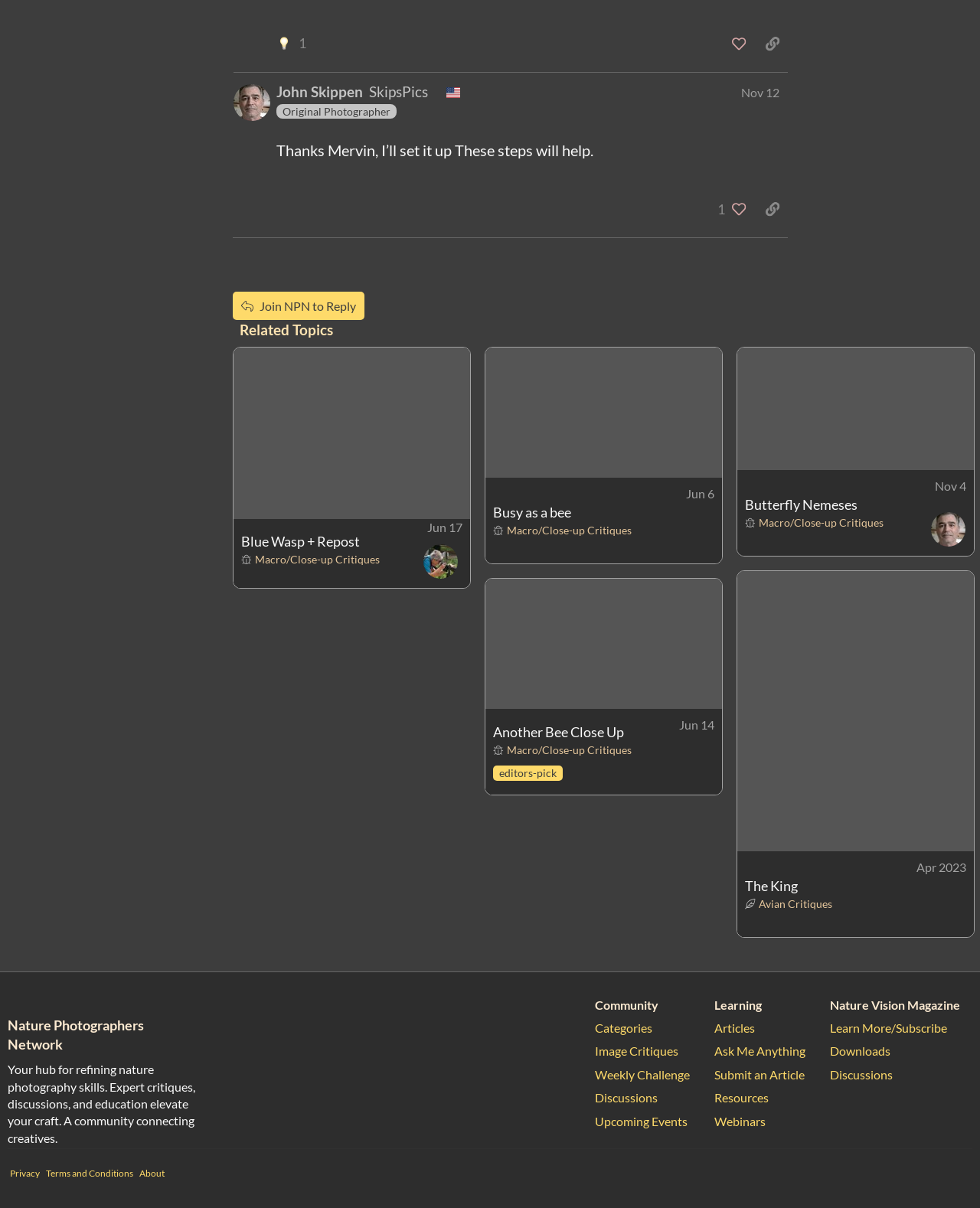What is the username of the post author?
Please provide an in-depth and detailed response to the question.

The post author's username can be found in the heading element 'John Skippen SkipsPics Nov 12' which is a child of the region element 'post #16 by @SkipsPics'. The username is 'John Skippen'.